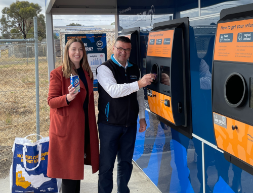Could you please study the image and provide a detailed answer to the question:
What is the woman holding?

The caption describes the woman as holding a drink can, which symbolizes her participation in the recycling effort, suggesting that she is actively engaging with the Container Deposit Scheme.